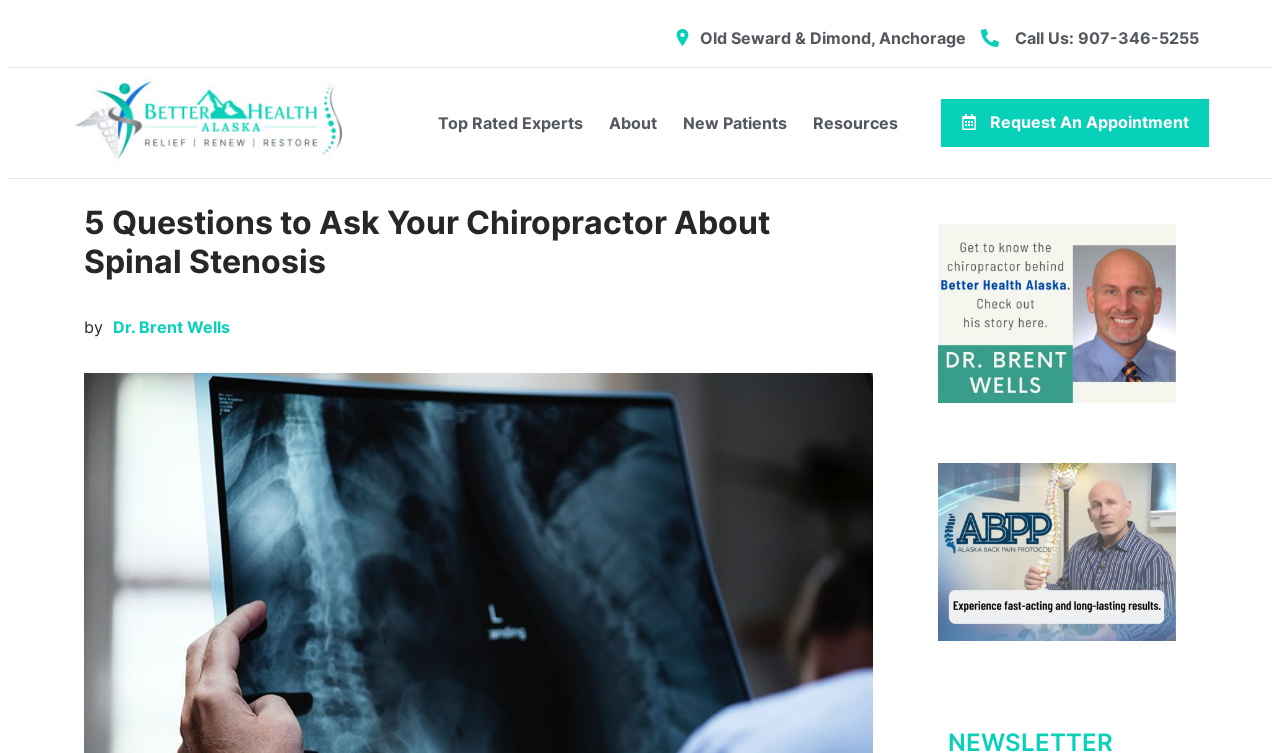Please identify the bounding box coordinates of the clickable area that will fulfill the following instruction: "View Dr. Brent Wells' bio page". The coordinates should be in the format of four float numbers between 0 and 1, i.e., [left, top, right, bottom].

[0.733, 0.298, 0.919, 0.535]